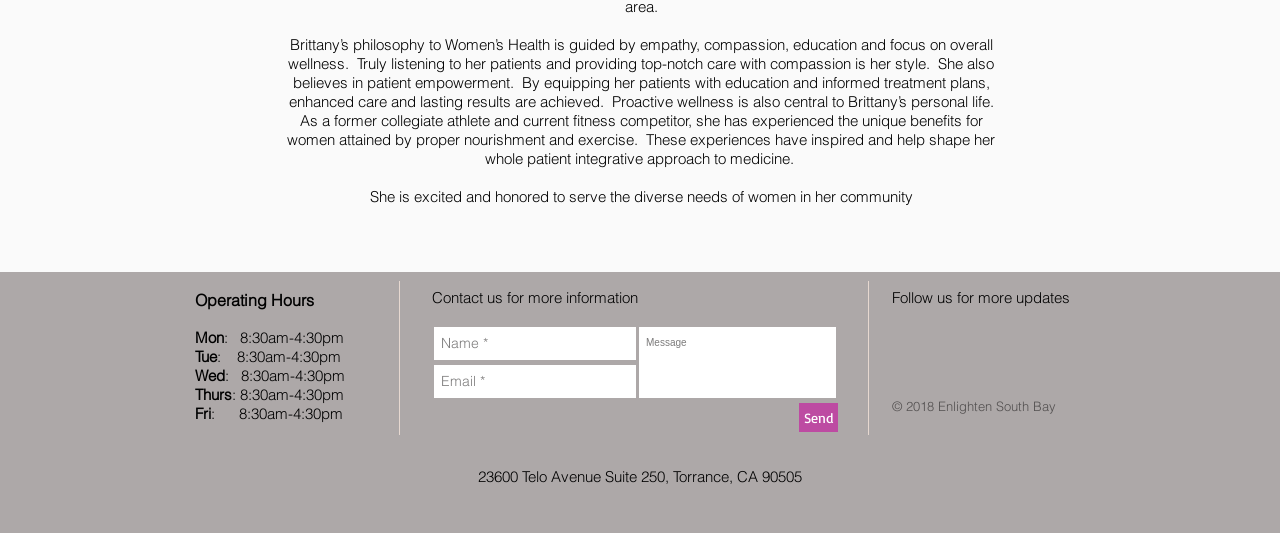What social media platform is represented by the white circle icon?
Provide an in-depth and detailed explanation in response to the question.

The list element with ID 77 contains a link element with ID 154, which has the description 'Instagram - White Circle'. This suggests that the white circle icon represents Instagram.